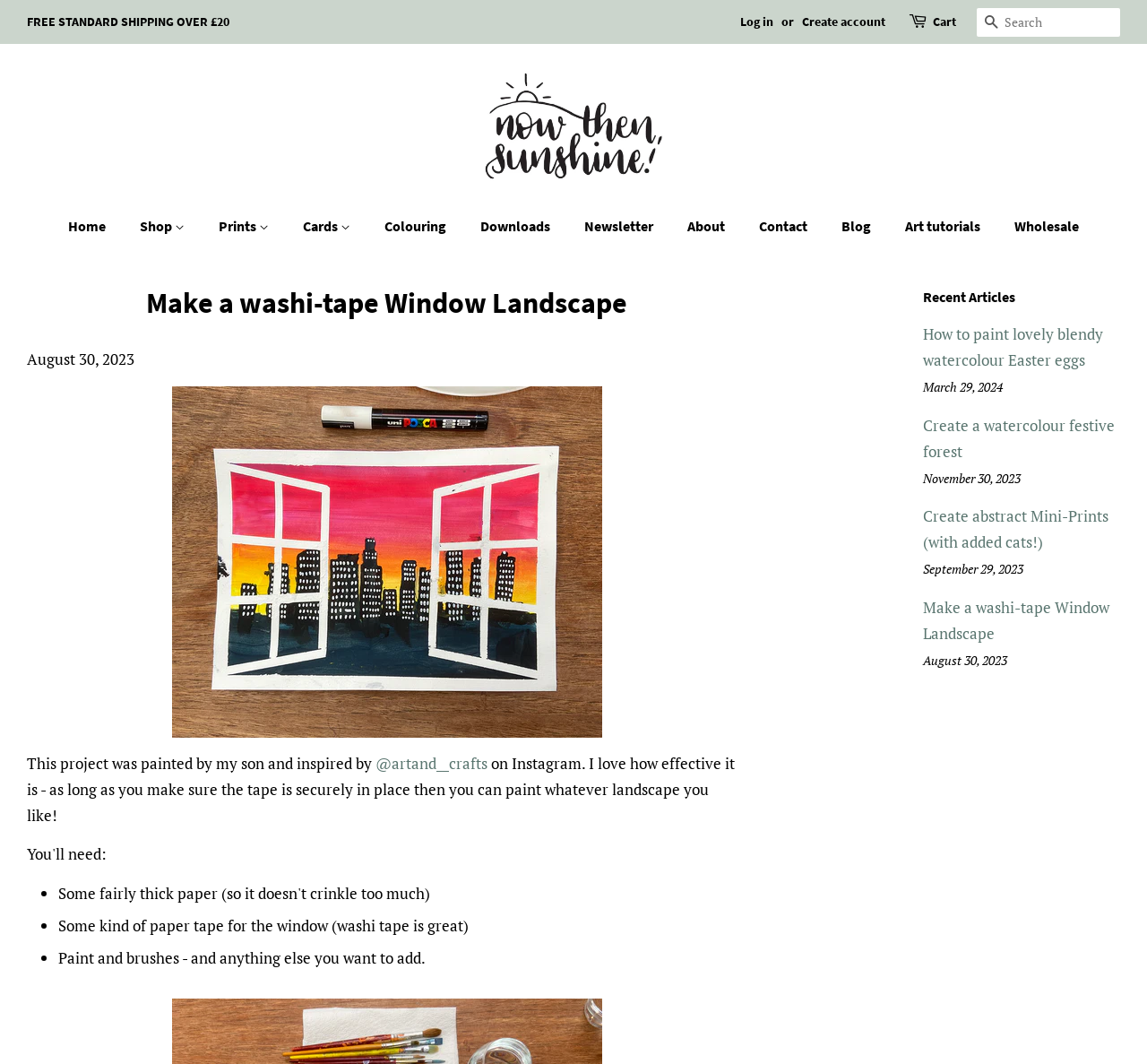Based on the image, give a detailed response to the question: What materials are needed for this project?

The webpage lists the materials needed for the project, which include washi tape, paint, and brushes. These materials are necessary to create the window landscape effect using the washi-tape technique.